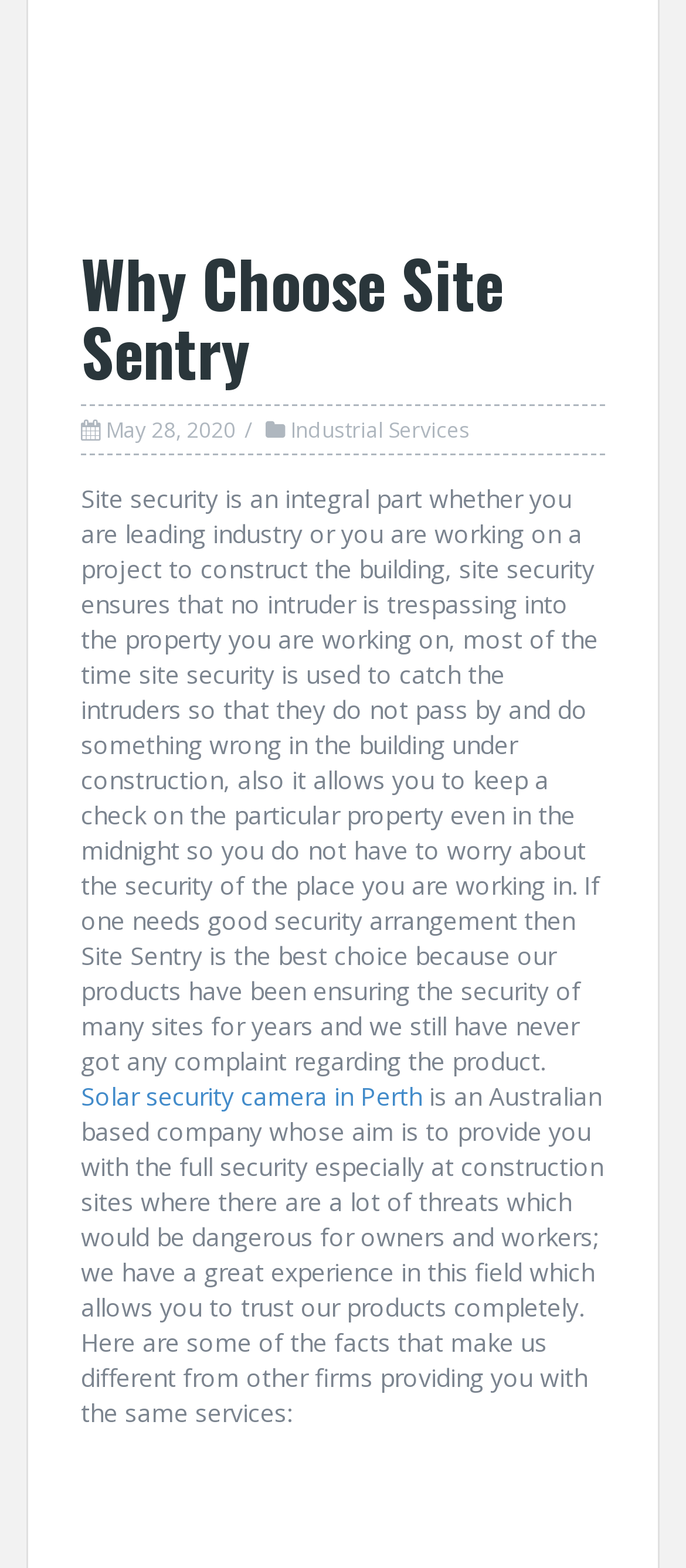Using a single word or phrase, answer the following question: 
What is the benefit of using Site Sentry's products?

No complaints